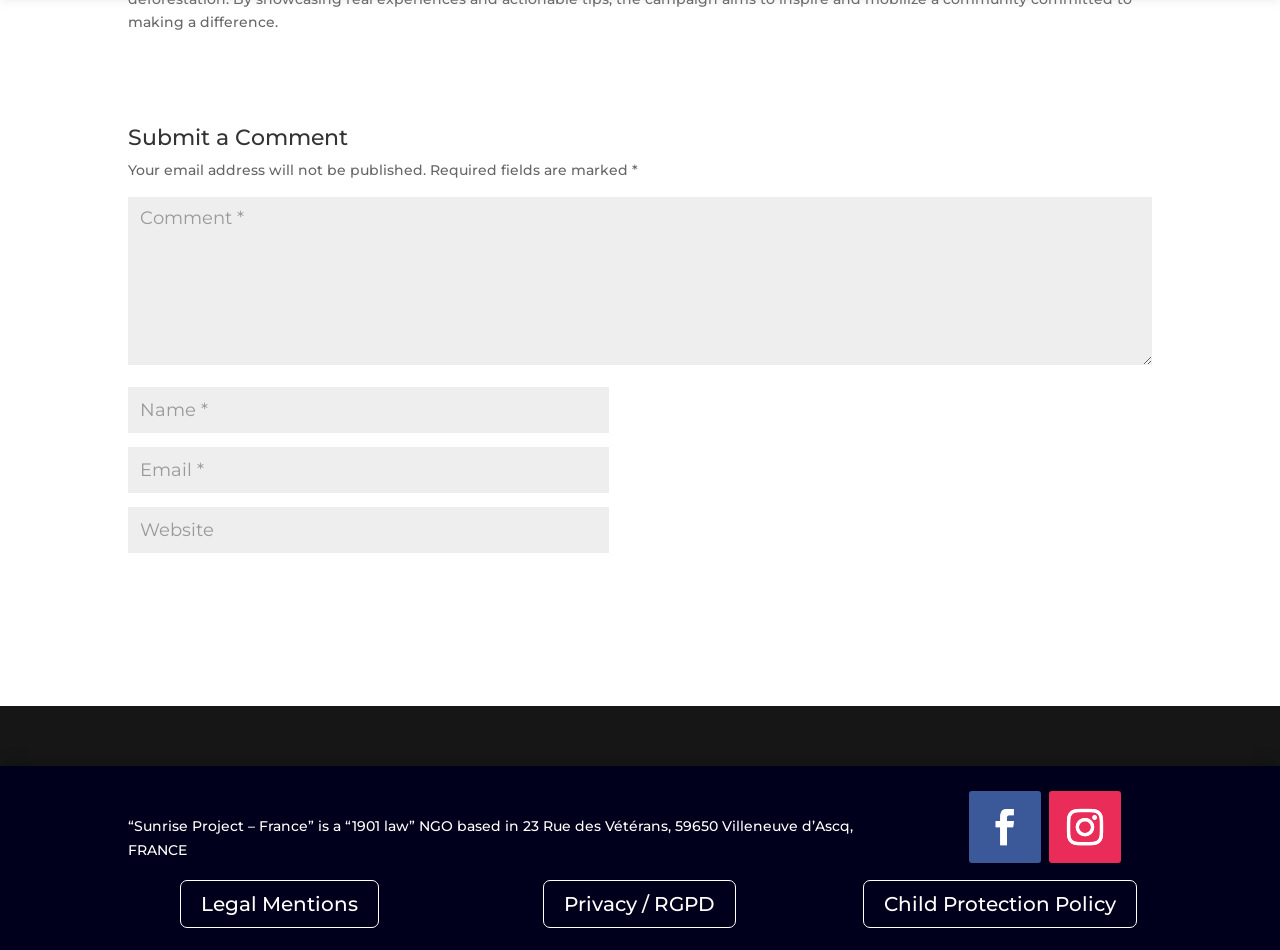Based on the description "Legal Mentions", find the bounding box of the specified UI element.

[0.141, 0.927, 0.296, 0.977]